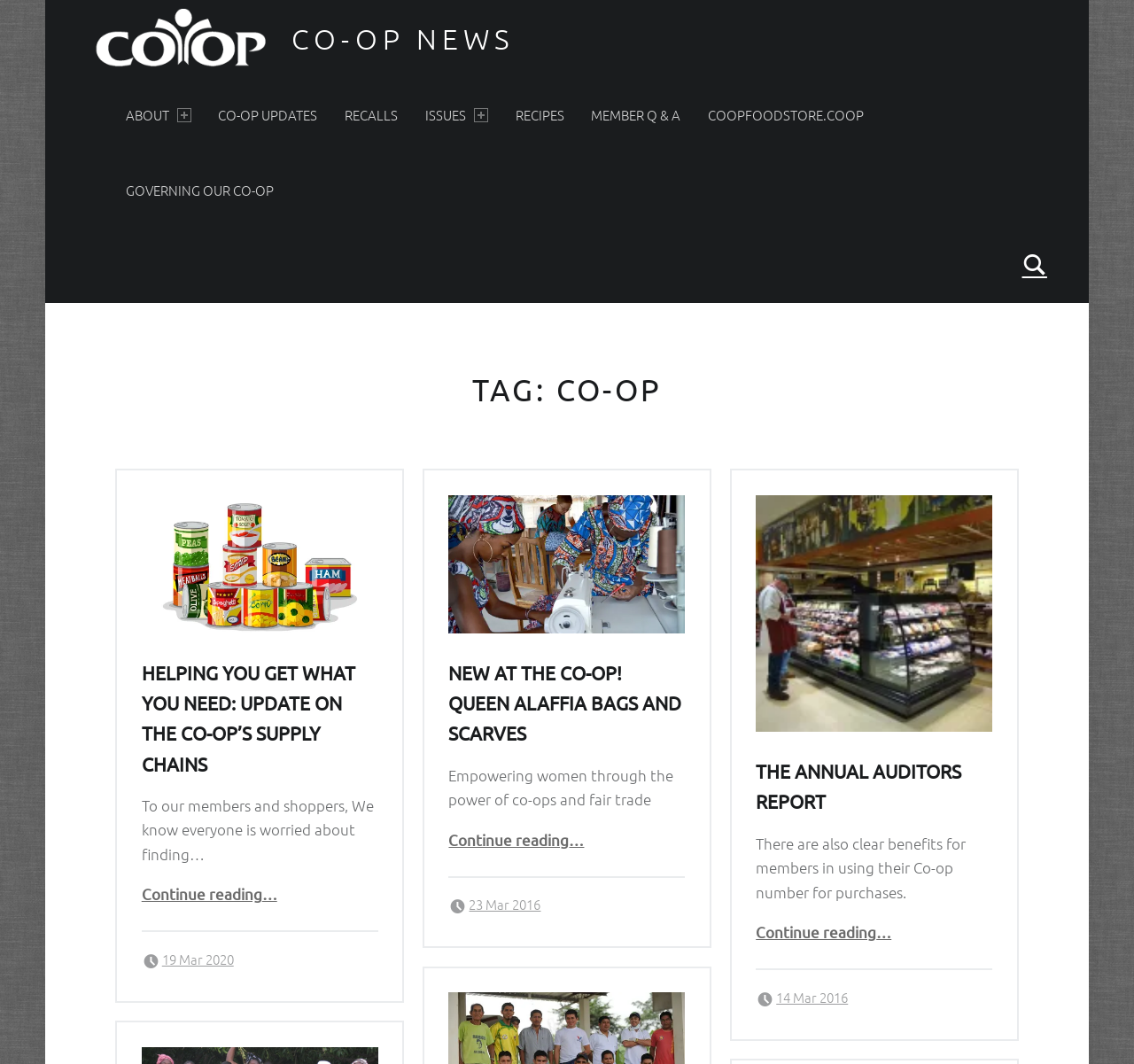Deliver a detailed narrative of the webpage's visual and textual elements.

The webpage is titled "Co-op News" and features a prominent logo at the top left corner, accompanied by a navigation menu with several links, including "ABOUT", "CO-OP UPDATES", "RECALLS", "ISSUES", "RECIPES", "MEMBER Q & A", and "COOPFOODSTORE.COOP". 

Below the navigation menu, there are three articles, each with a figure, heading, and text. The first article has a heading "HELPING YOU GET WHAT YOU NEED: UPDATE ON THE CO-OP’S SUPPLY CHAINS" and discusses the Co-op's efforts to address supply chain issues. The second article has a heading "NEW AT THE CO-OP! QUEEN ALAFFIA BAGS AND SCARVES" and promotes a new product line. The third article has a heading "THE ANNUAL AUDITORS REPORT" and discusses the benefits of using Co-op membership numbers for purchases.

Each article has a footer section with information on the date and time of posting, as well as the author, Ken Davis. There is also a search icon at the top right corner of the page.